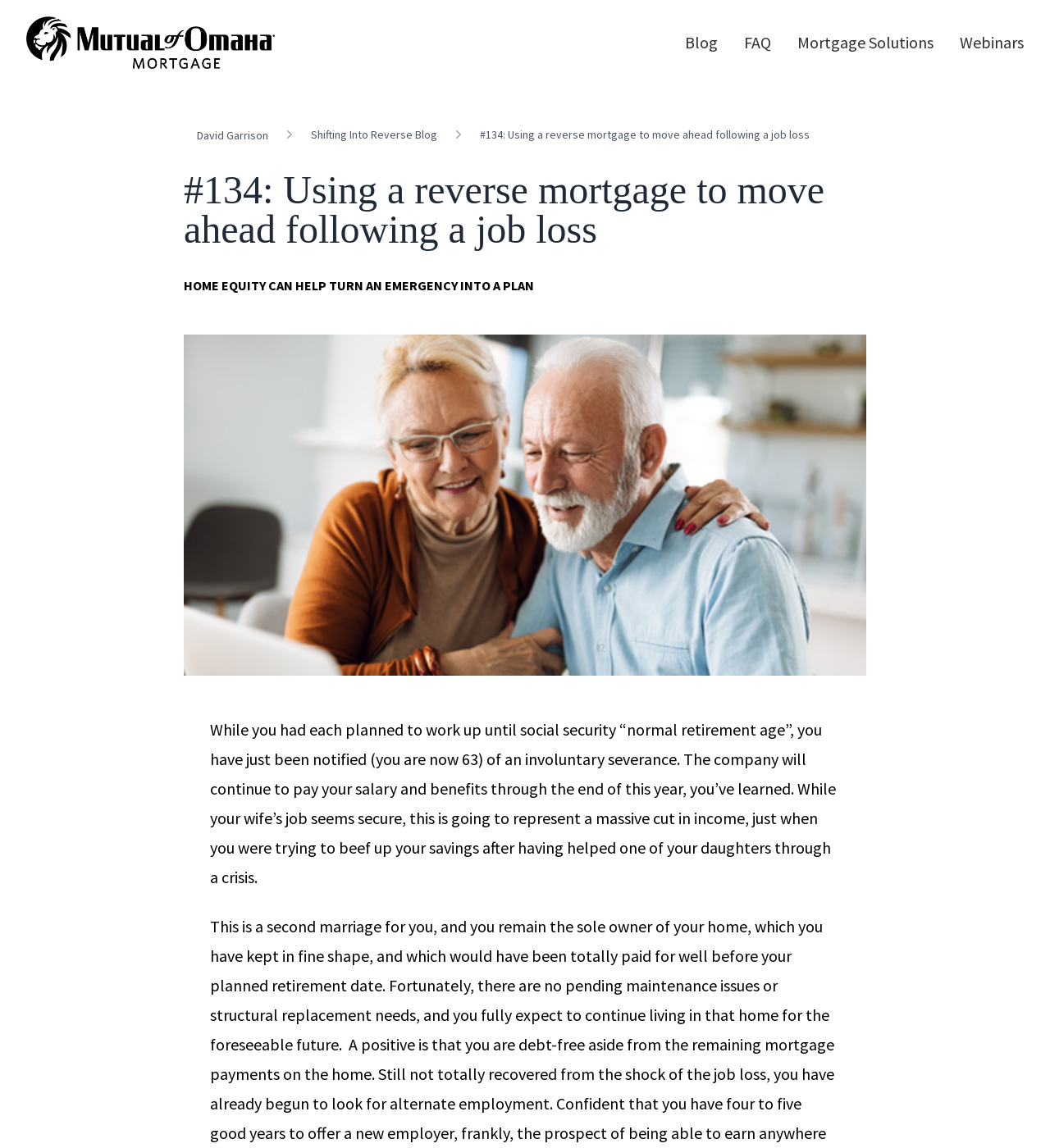Identify the bounding box coordinates of the clickable region required to complete the instruction: "Explore the BLENDER REVIEW page". The coordinates should be given as four float numbers within the range of 0 and 1, i.e., [left, top, right, bottom].

None